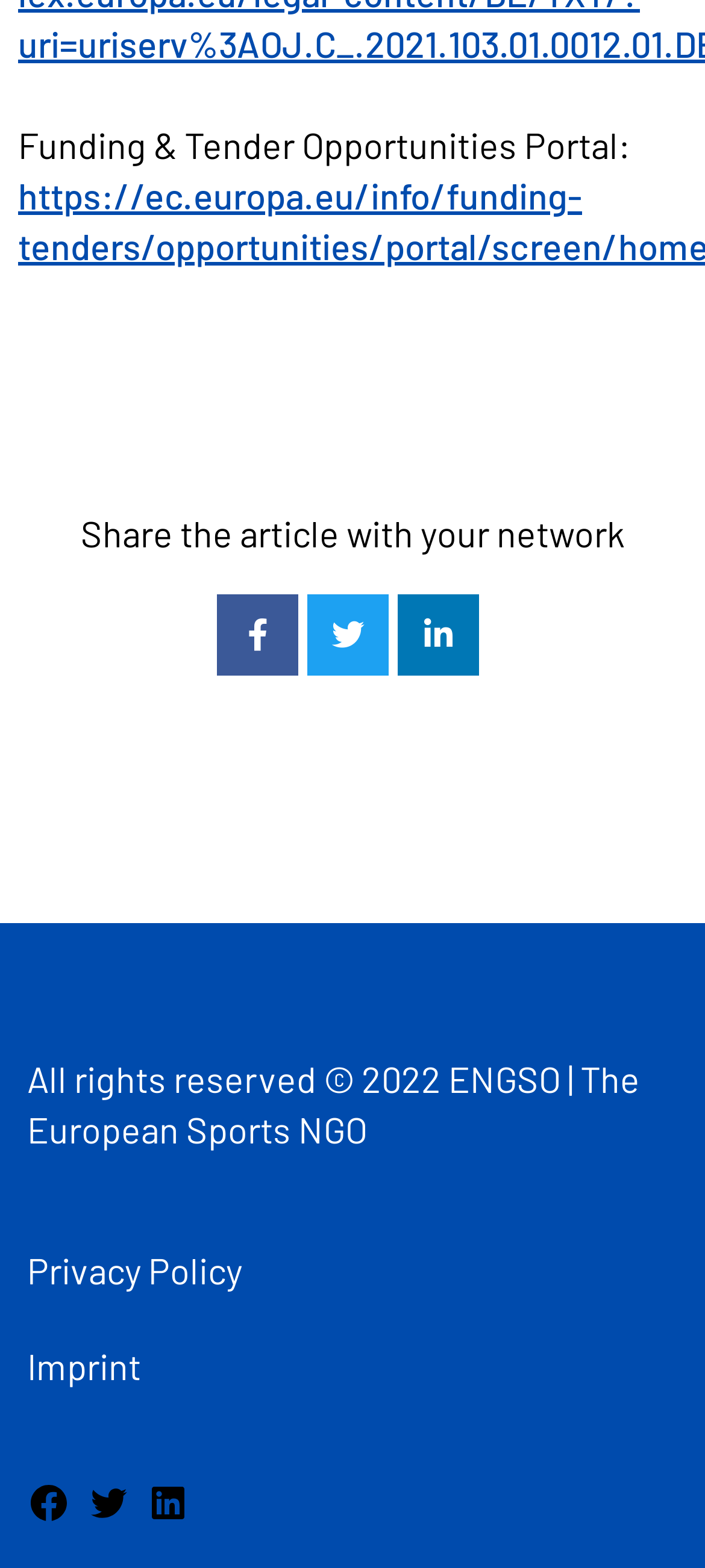How many social media links are there?
Please give a well-detailed answer to the question.

There are three social media links at the bottom of the webpage, which are Facebook, Twitter, and LinkedIn. These links are represented by their respective icons.